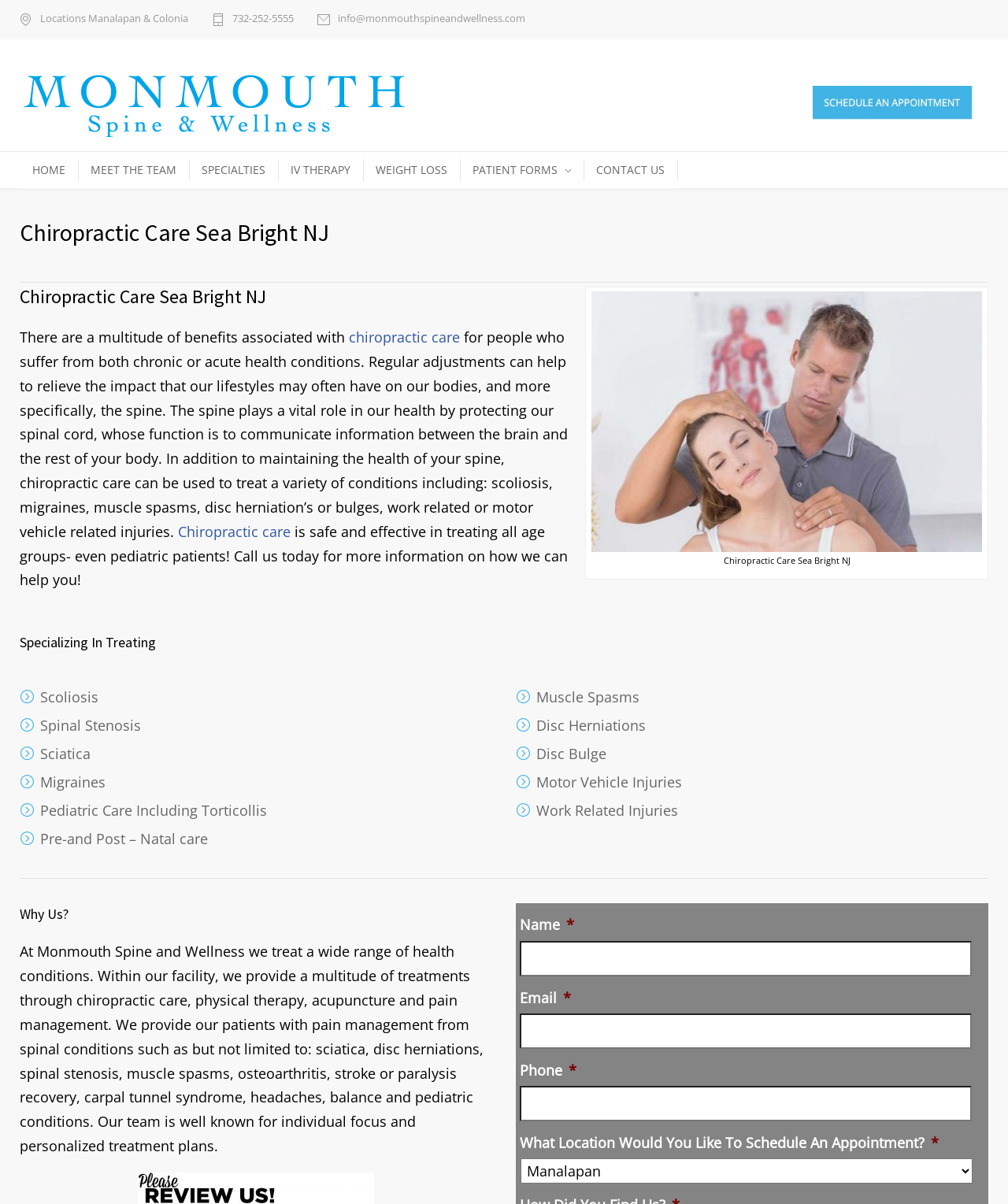What types of conditions does the clinic treat?
By examining the image, provide a one-word or phrase answer.

Scoliosis, Spinal Stenosis, Sciatica, etc.